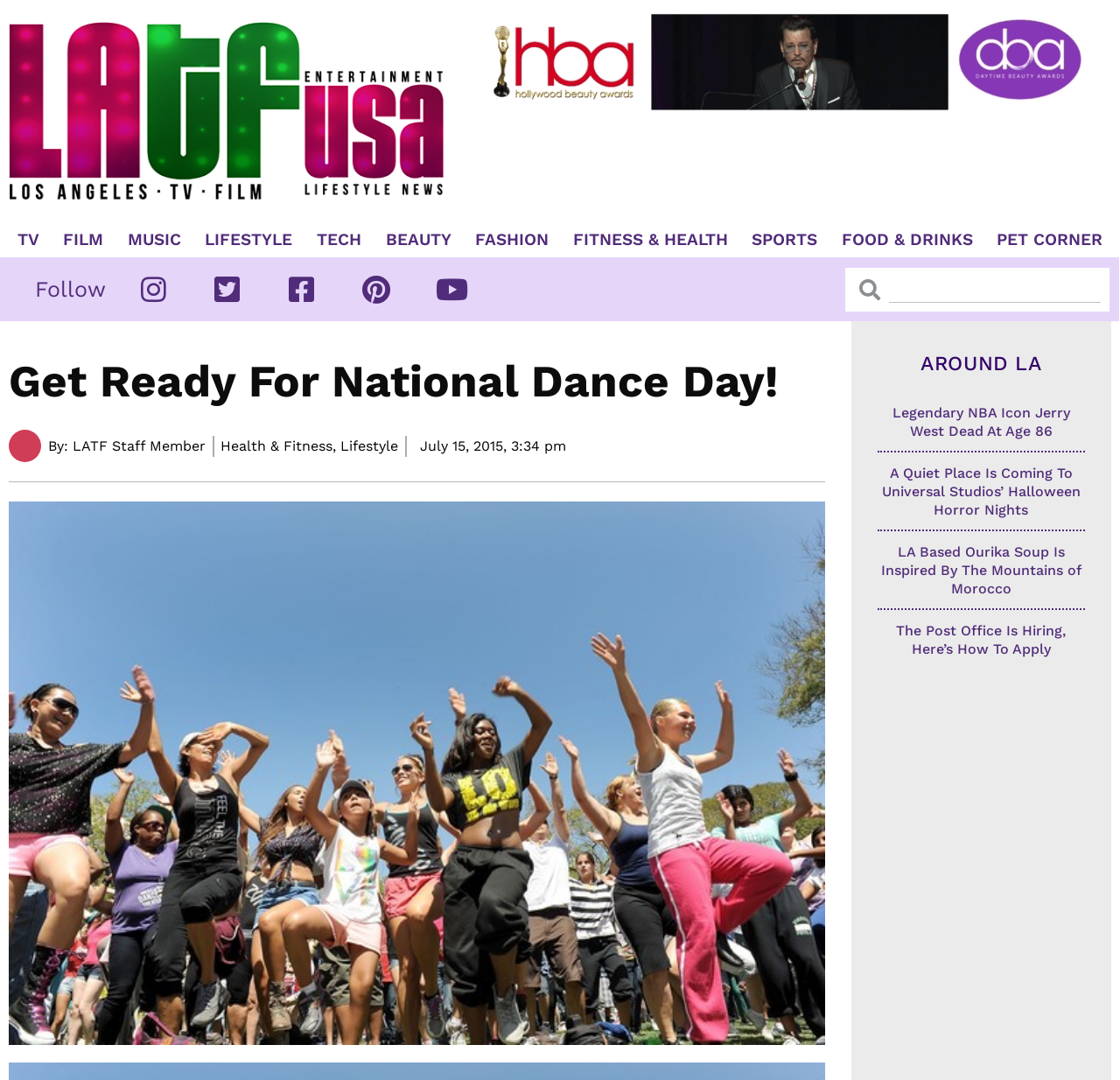Provide the bounding box coordinates for the area that should be clicked to complete the instruction: "Check out LA Based Ourika Soup".

[0.787, 0.503, 0.966, 0.552]